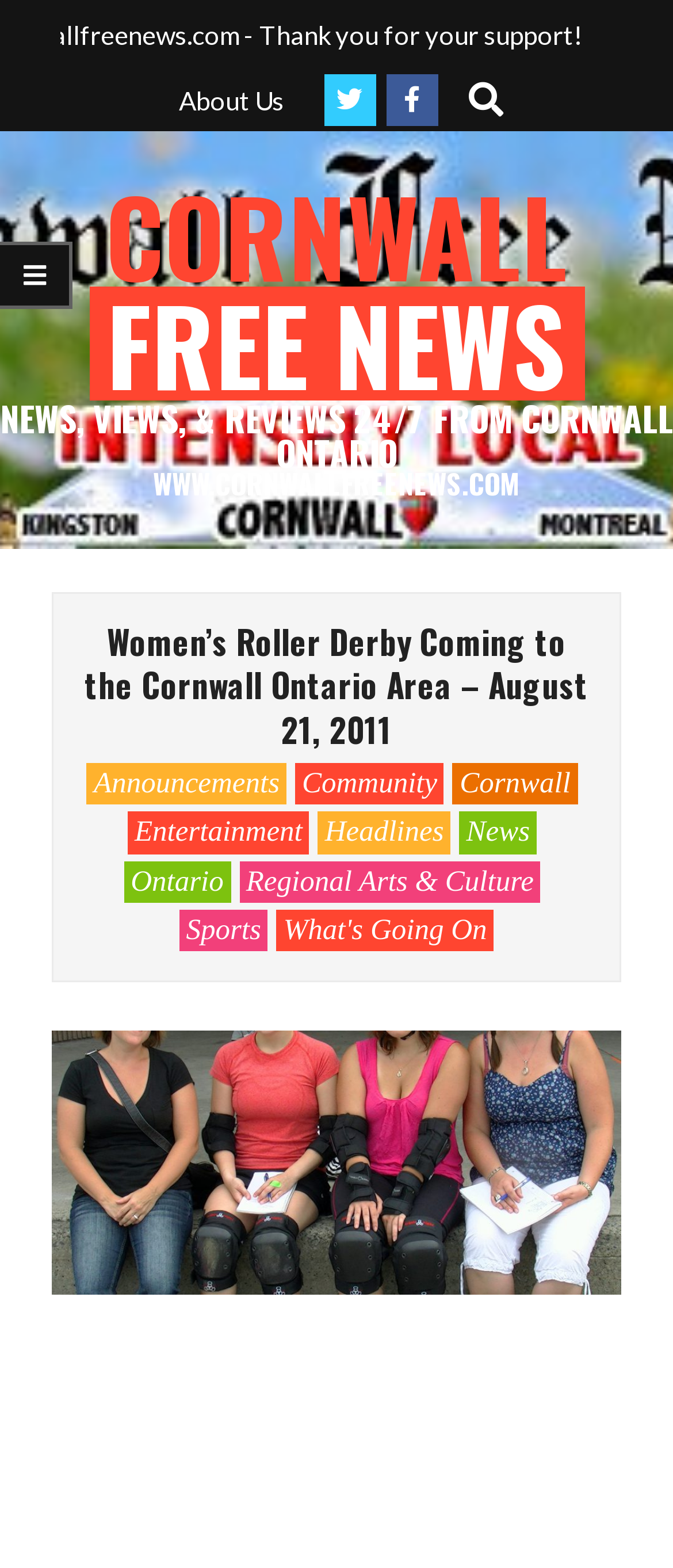Please specify the bounding box coordinates in the format (top-left x, top-left y, bottom-right x, bottom-right y), with all values as floating point numbers between 0 and 1. Identify the bounding box of the UI element described by: Regional Arts & Culture

[0.355, 0.549, 0.803, 0.576]